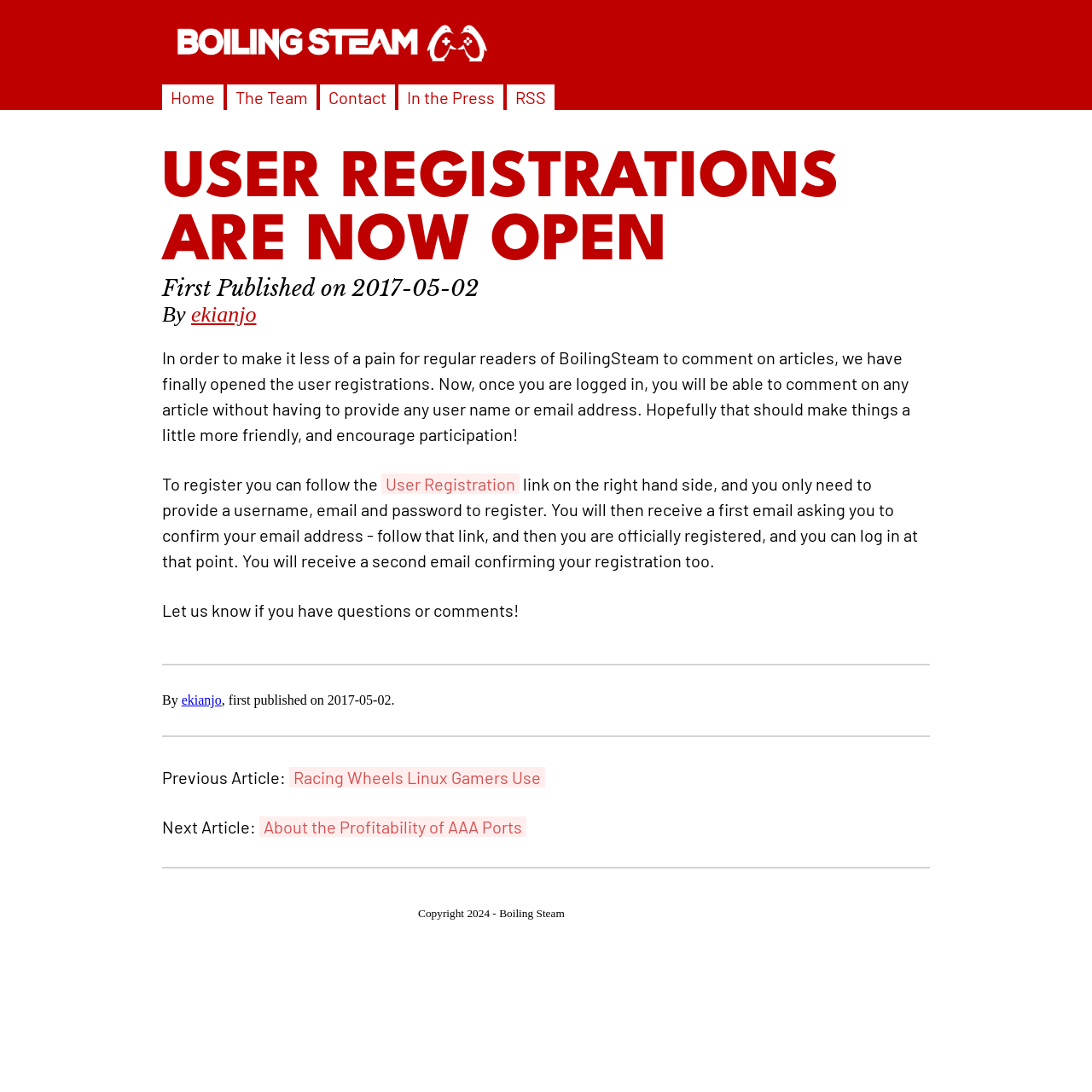Can you provide the bounding box coordinates for the element that should be clicked to implement the instruction: "Click on the 'User Registration' link"?

[0.349, 0.434, 0.476, 0.452]